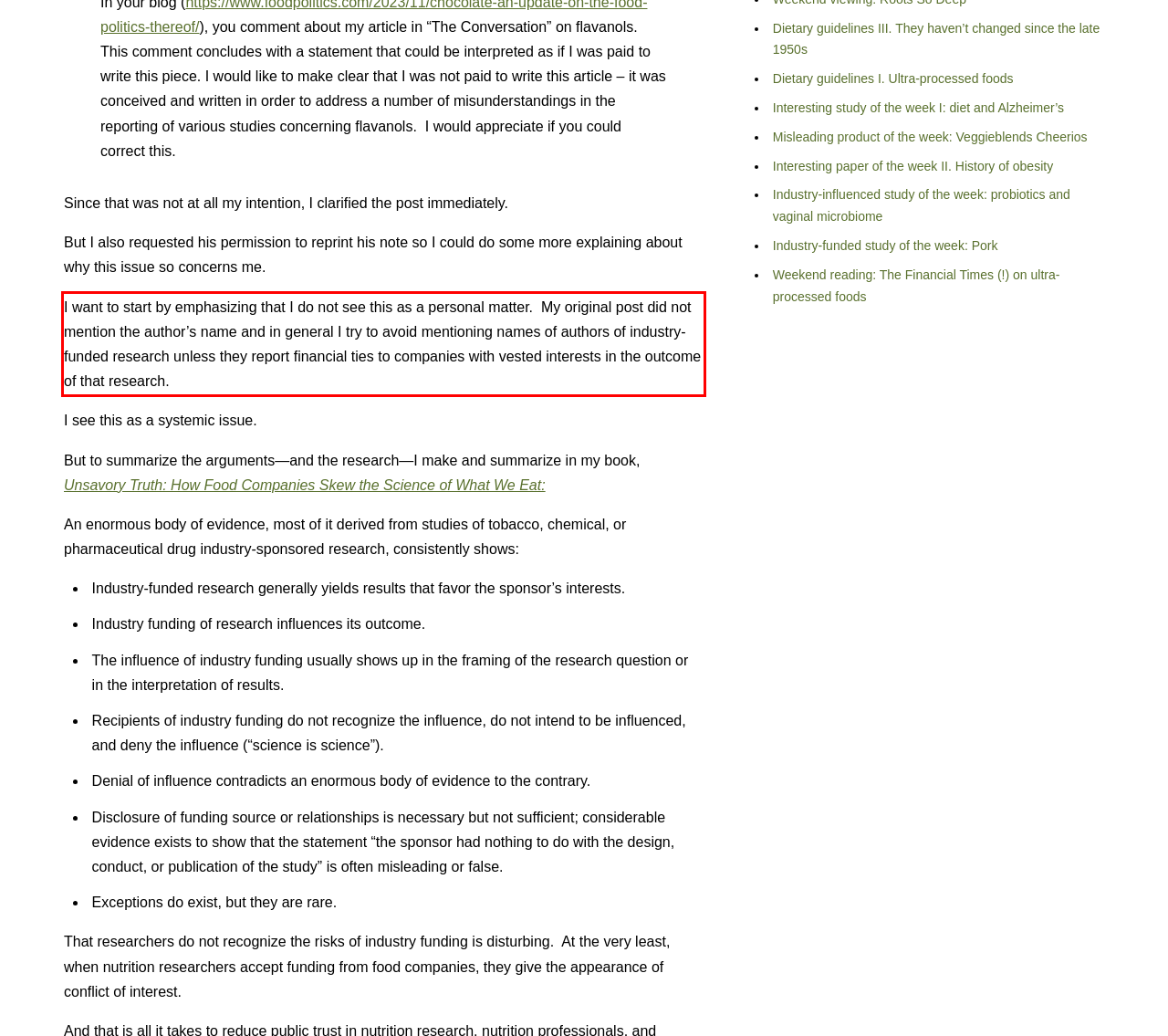Using the provided screenshot, read and generate the text content within the red-bordered area.

I want to start by emphasizing that I do not see this as a personal matter. My original post did not mention the author’s name and in general I try to avoid mentioning names of authors of industry-funded research unless they report financial ties to companies with vested interests in the outcome of that research.